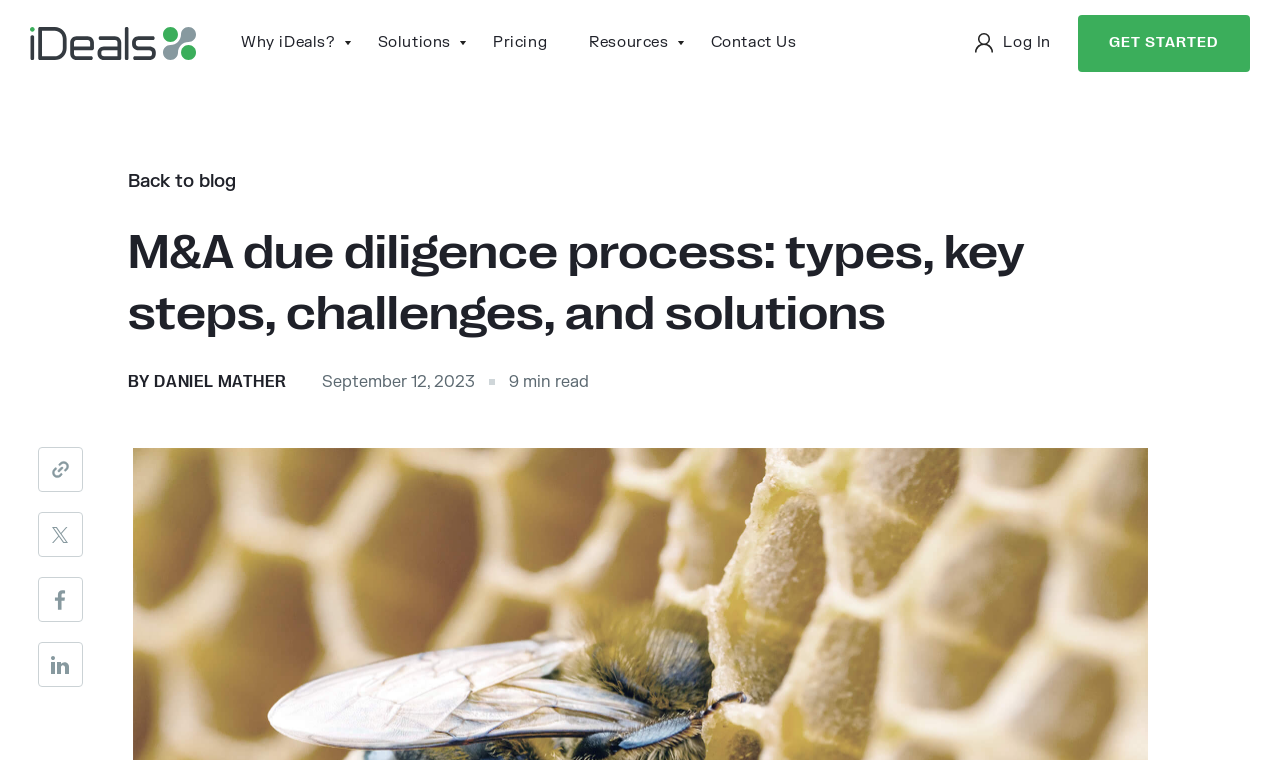How many images are there on the webpage?
Identify the answer in the screenshot and reply with a single word or phrase.

4